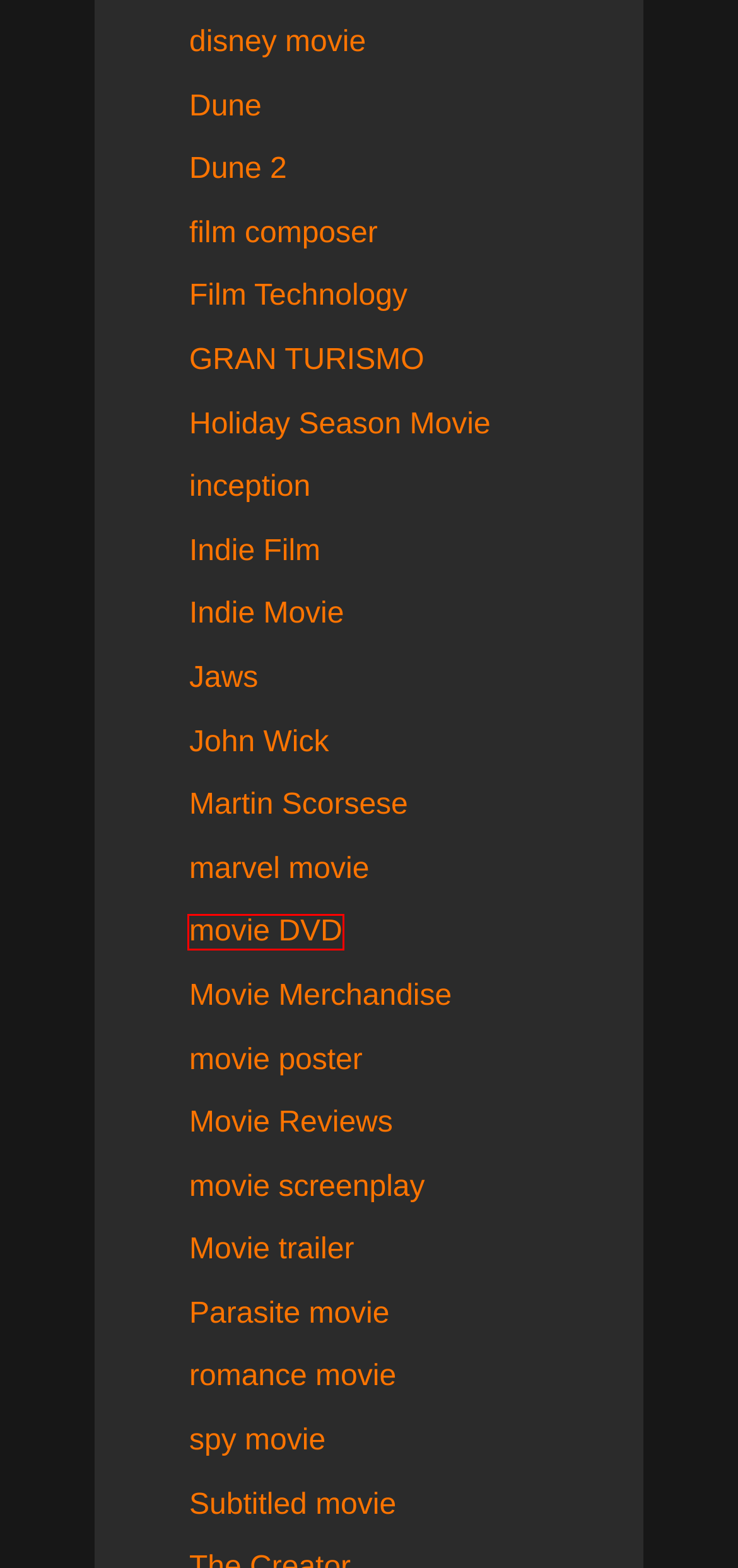Examine the screenshot of a webpage with a red bounding box around a specific UI element. Identify which webpage description best matches the new webpage that appears after clicking the element in the red bounding box. Here are the candidates:
A. disney movie - A movie moment
B. spy movie - A movie moment
C. Subtitled movie - A movie moment
D. movie screenplay - A movie moment
E. Indie Film - A movie moment
F. movie DVD - A movie moment
G. Jaws - A movie moment
H. marvel movie - A movie moment

F